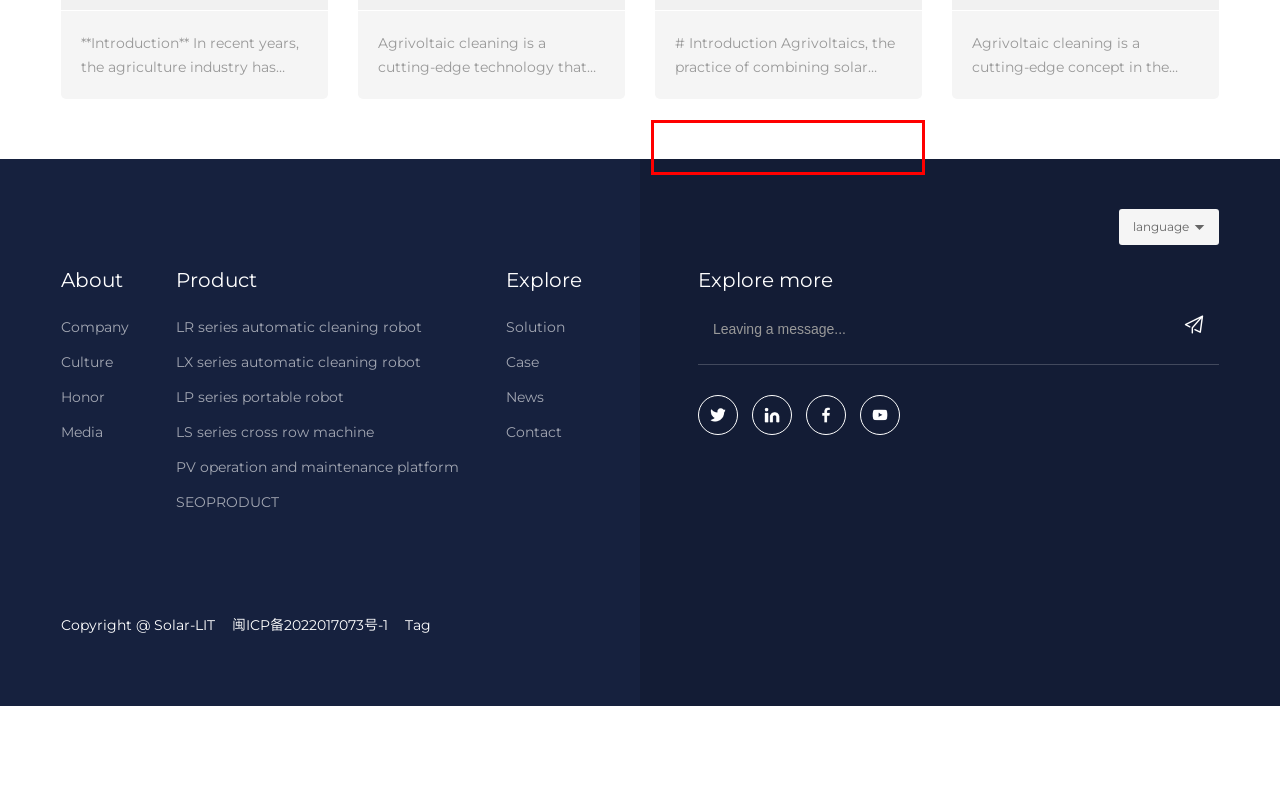You are presented with a webpage screenshot featuring a red bounding box. Perform OCR on the text inside the red bounding box and extract the content.

# Introduction Agrivoltaics, the practice of combining solar energy production with agricultural activities, has gained popularity in recent years as a sustainable and efficient way to maximize land use and increase agricultural output. One key aspect of agrivoltaics is keeping solar panels clean to ensure optimal energy production. In this article, we will explore how agrivoltaic cleaning techniq